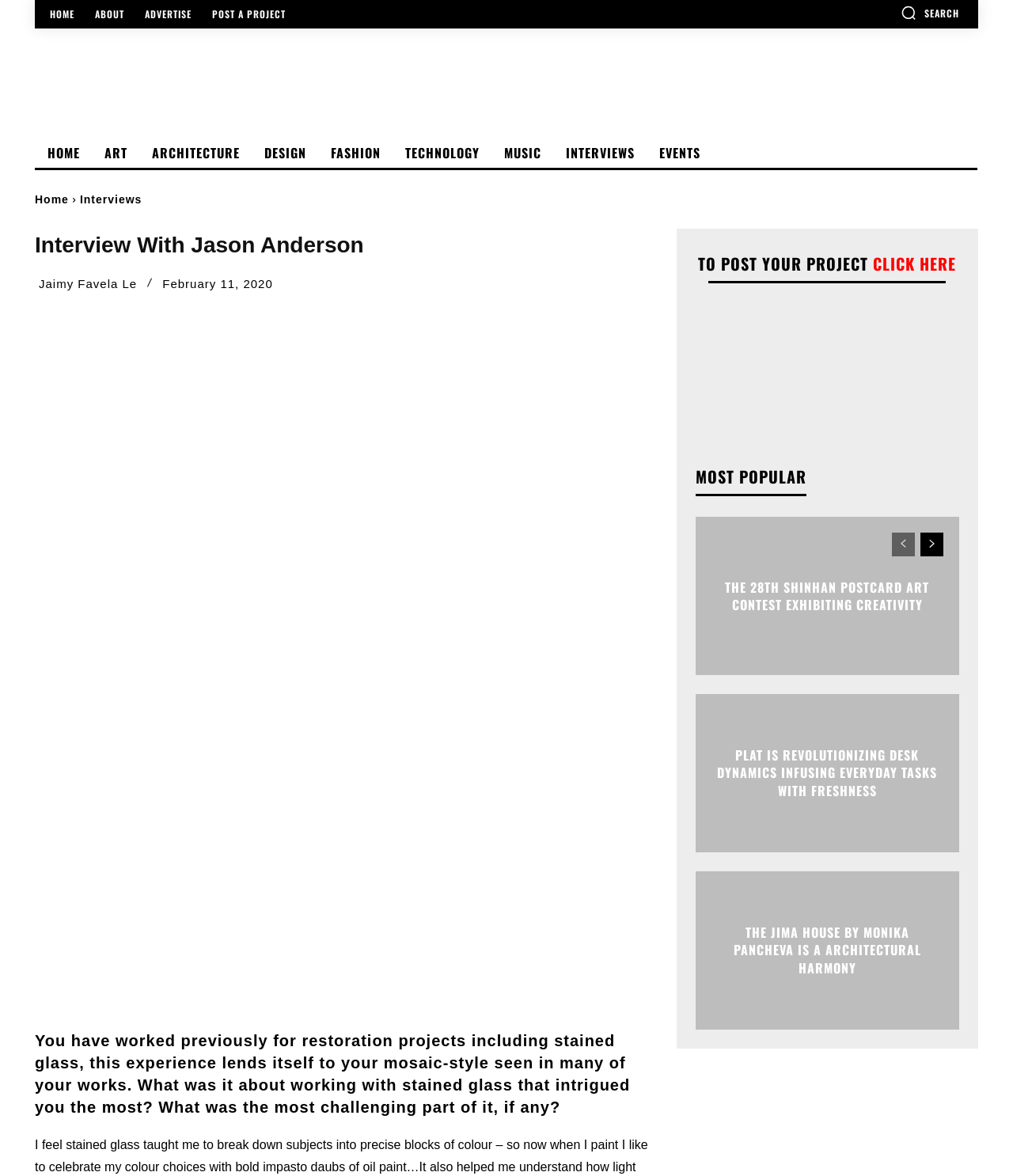Please provide a comprehensive answer to the question below using the information from the image: How many popular articles are displayed on the webpage?

There are three popular articles displayed on the webpage, namely 'The 28th ShinHan Postcard Art Contest Exhibiting Creativity', 'Plat is Revolutionizing Desk Dynamics Infusing Everyday Tasks with Freshness', and 'The Jima House by Monika Pancheva is a Architectural Harmony'.